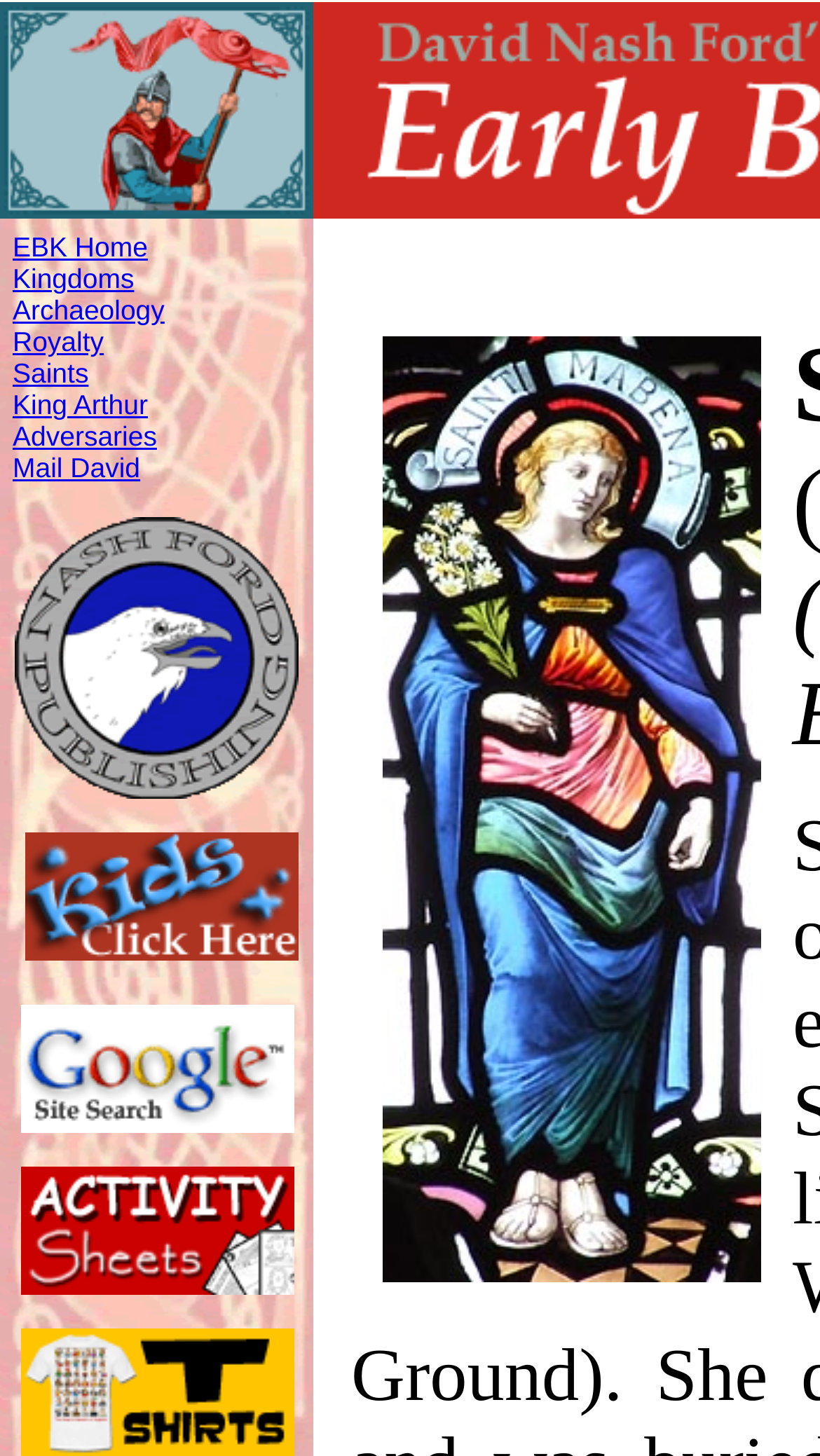Give a complete and precise description of the webpage's appearance.

The webpage is about EBK: St. Mabena, with a focus on the saint. At the top, there are two small images side by side, taking up about a third of the screen width. Below these images, there is a navigation menu with 9 links, including "EBK Home", "Kingdoms", "Archaeology", and others, arranged vertically on the left side of the page. Each link has a small icon next to it.

To the right of the navigation menu, there is a large image of St. Mabena, taking up most of the screen width and about half of the screen height. The image is credited to Nash Ford Publishing. Below the image, there are three links with icons, including "Click here for all things EBK designed especially for Kids", "Search EBK using Google", and "Buy EBK Activity Sheets". These links are arranged horizontally and take up about half of the screen width.

At the very bottom of the page, there is a small image with the text "Nash Ford Publishing" and a separator line.